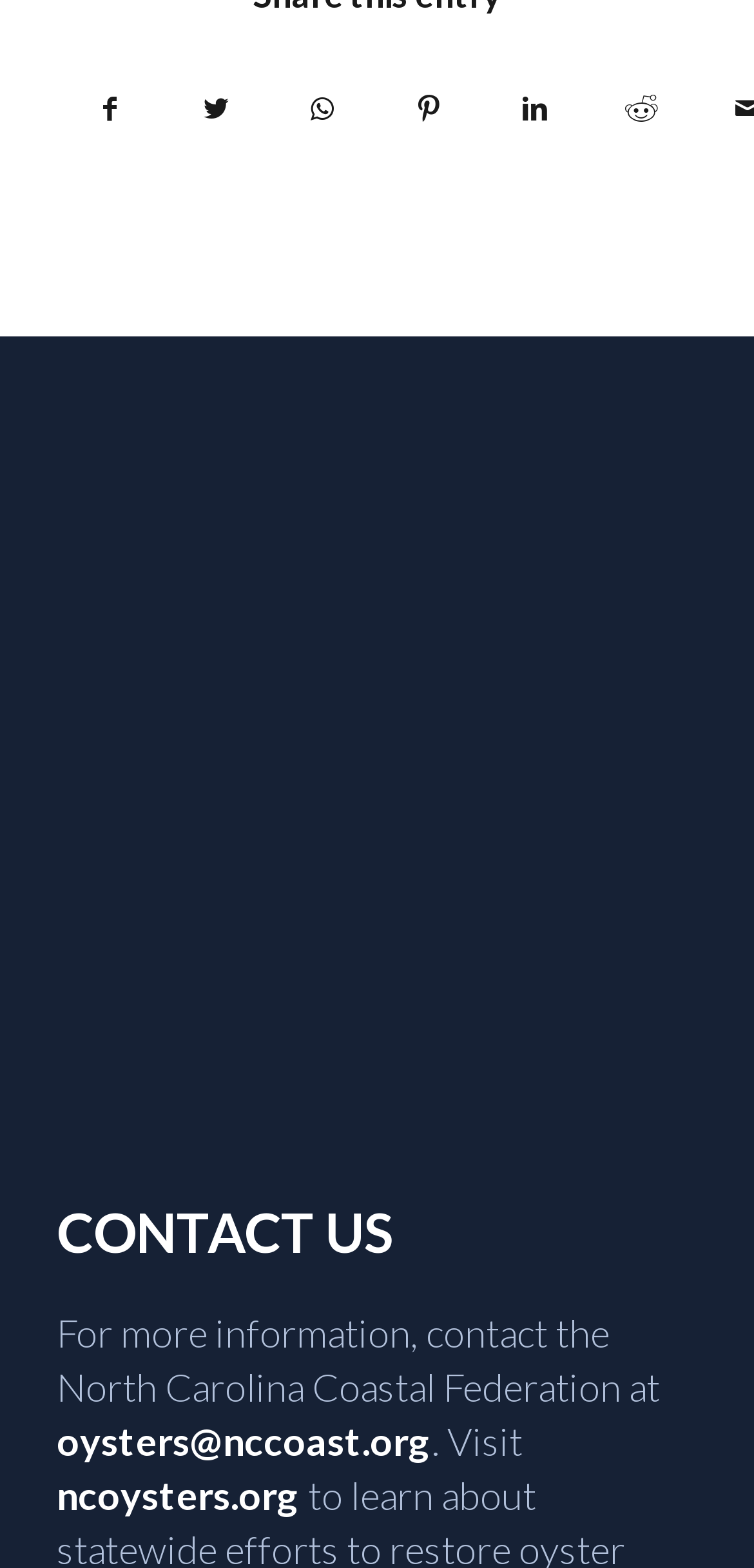Determine the bounding box coordinates for the area that should be clicked to carry out the following instruction: "Contact us".

[0.075, 0.767, 0.925, 0.805]